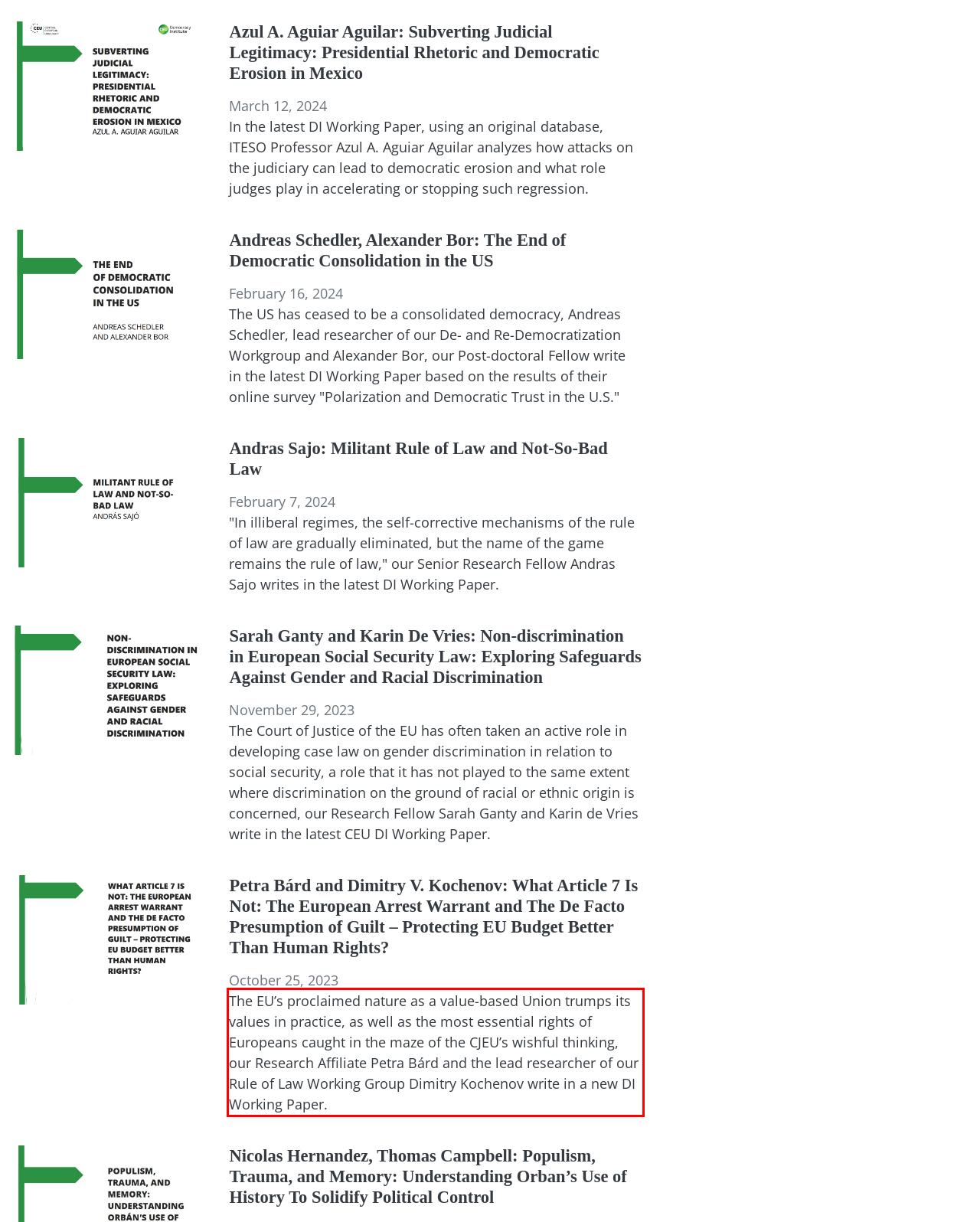Using the provided screenshot of a webpage, recognize the text inside the red rectangle bounding box by performing OCR.

The EU’s proclaimed nature as a value-based Union trumps its values in practice, as well as the most essential rights of Europeans caught in the maze of the CJEU’s wishful thinking, our Research Affiliate Petra Bárd and the lead researcher of our Rule of Law Working Group Dimitry Kochenov write in a new DI Working Paper.